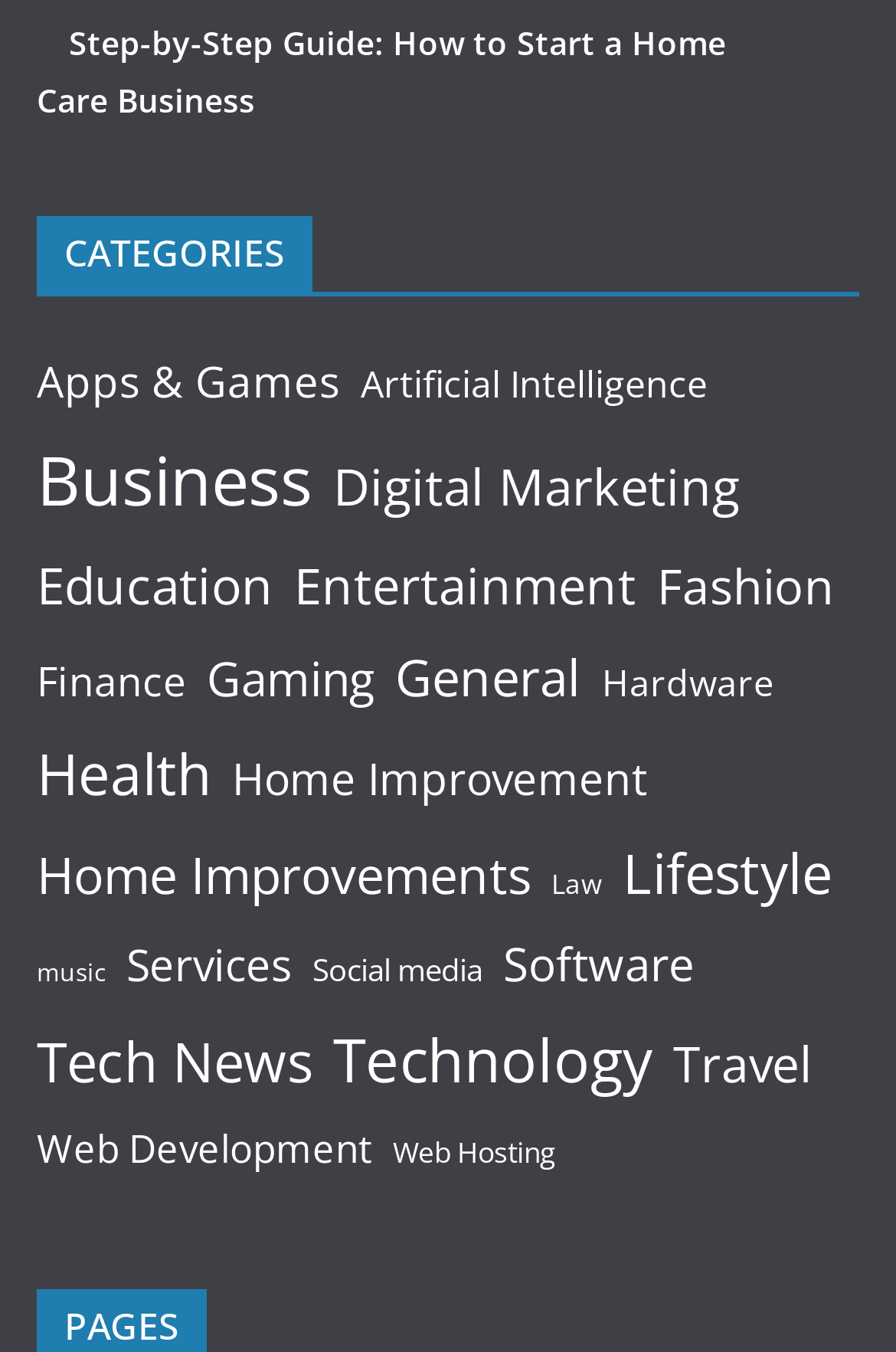What is the category with the most items?
By examining the image, provide a one-word or phrase answer.

Business